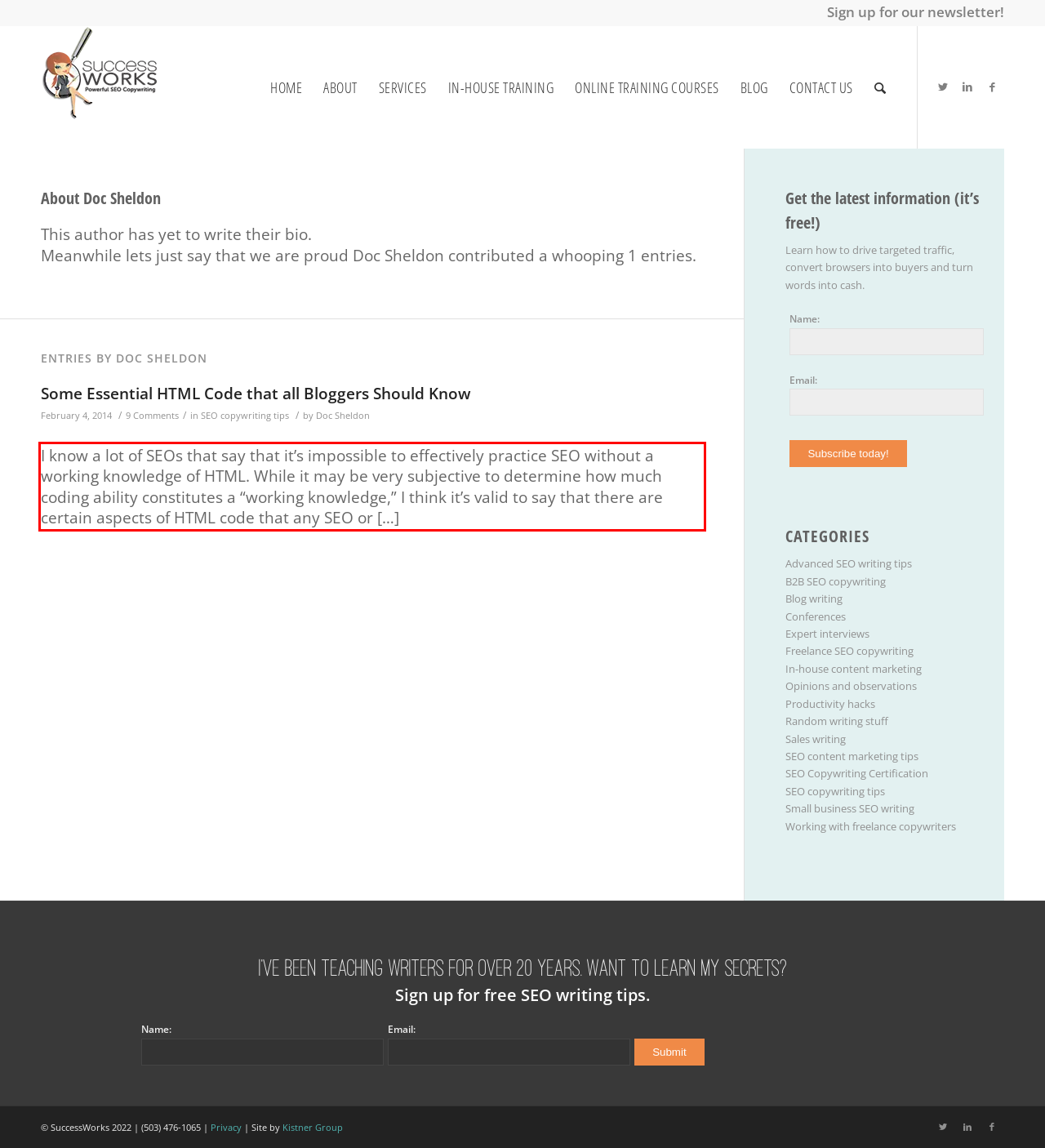Analyze the screenshot of the webpage that features a red bounding box and recognize the text content enclosed within this red bounding box.

I know a lot of SEOs that say that it’s impossible to effectively practice SEO without a working knowledge of HTML. While it may be very subjective to determine how much coding ability constitutes a “working knowledge,” I think it’s valid to say that there are certain aspects of HTML code that any SEO or […]